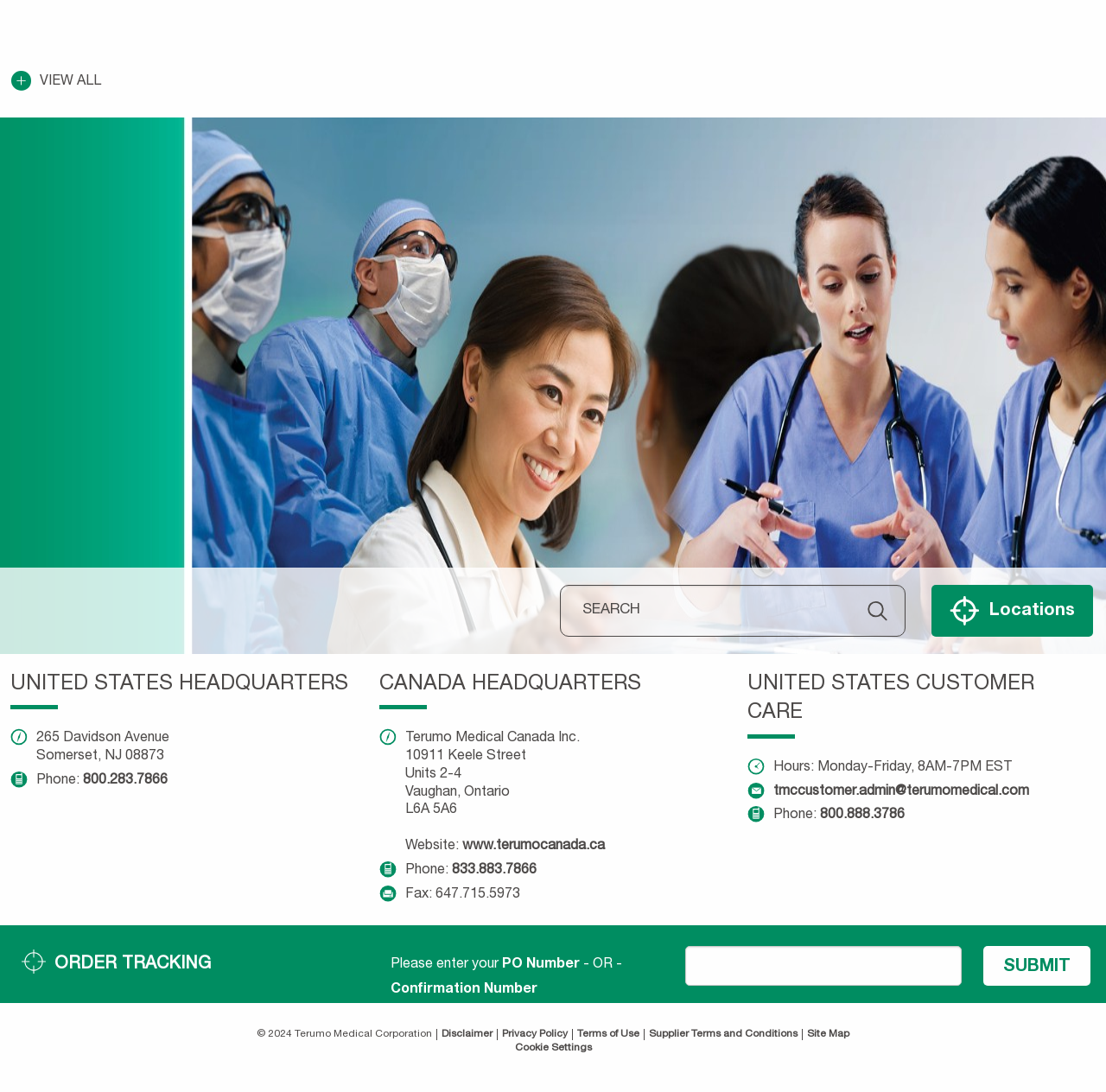Please determine the bounding box coordinates of the section I need to click to accomplish this instruction: "Track an order".

[0.62, 0.867, 0.87, 0.903]